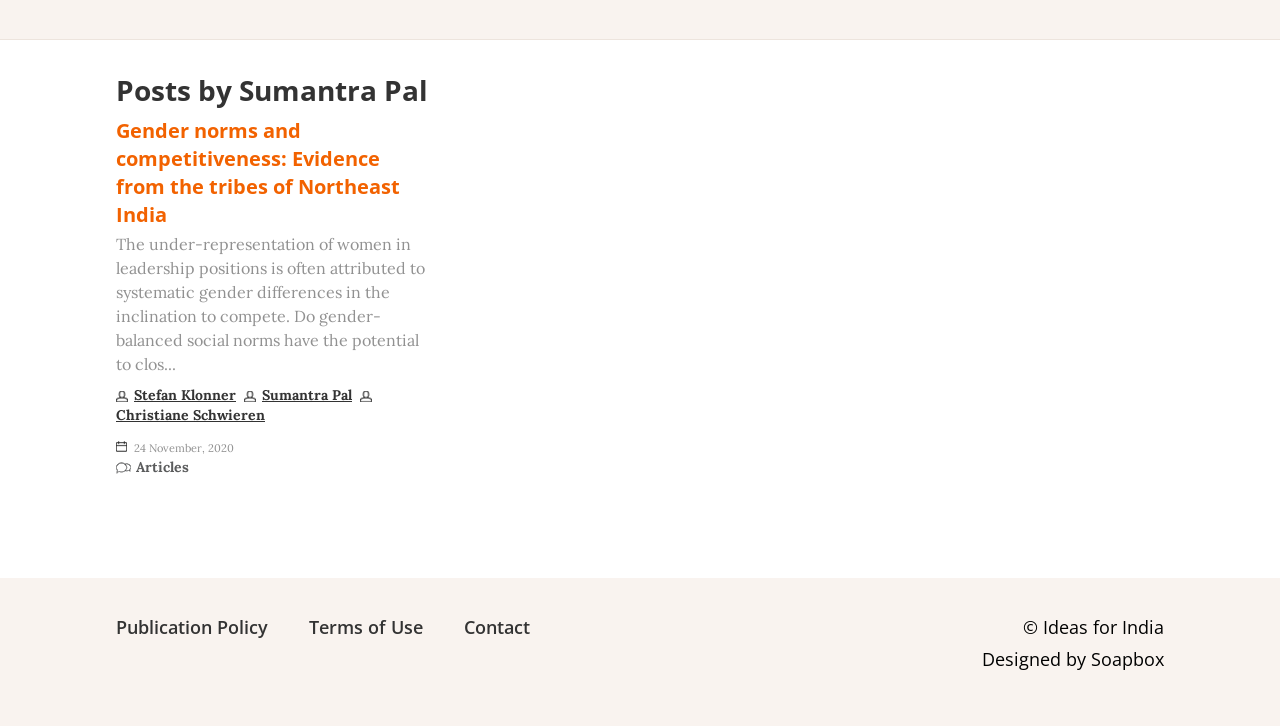Locate the bounding box of the UI element described by: "Contact" in the given webpage screenshot.

[0.362, 0.847, 0.414, 0.88]